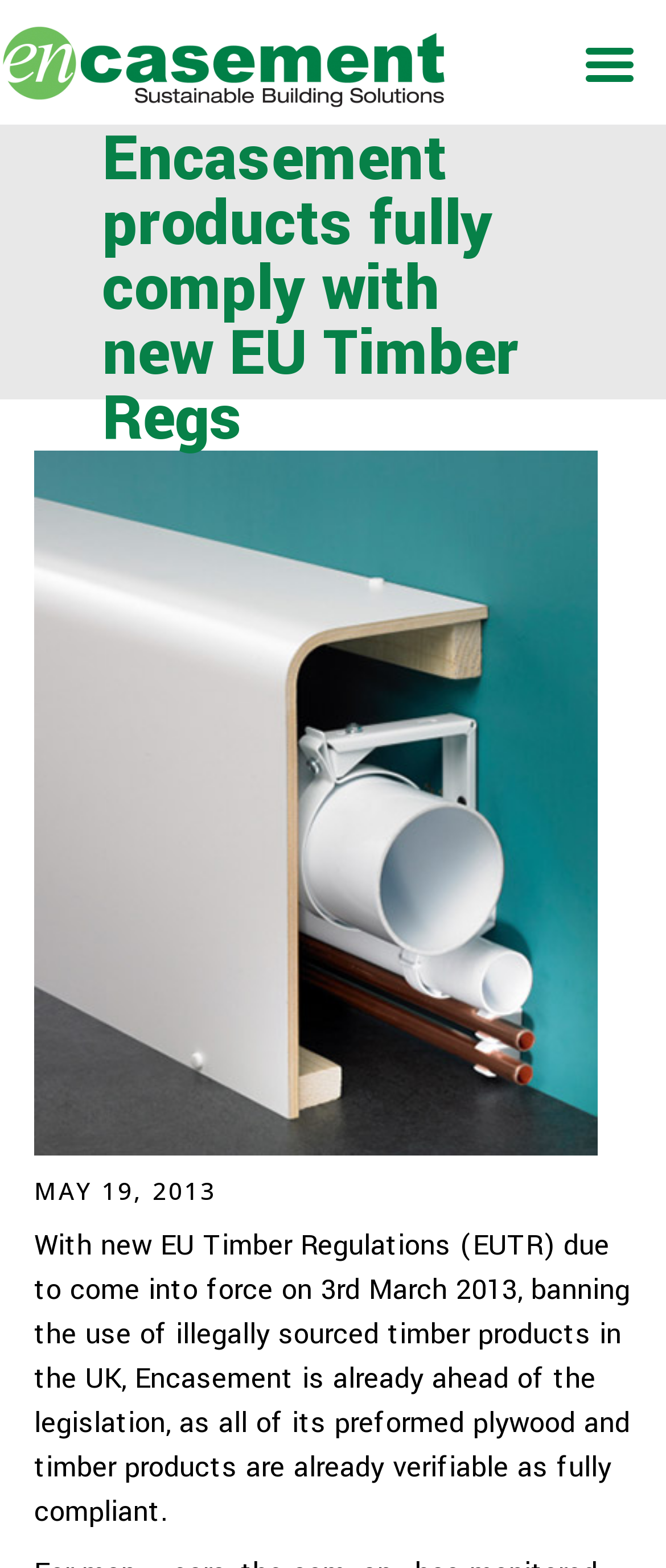Use a single word or phrase to respond to the question:
When did the EU Timber Regulations come into force?

3rd March 2013